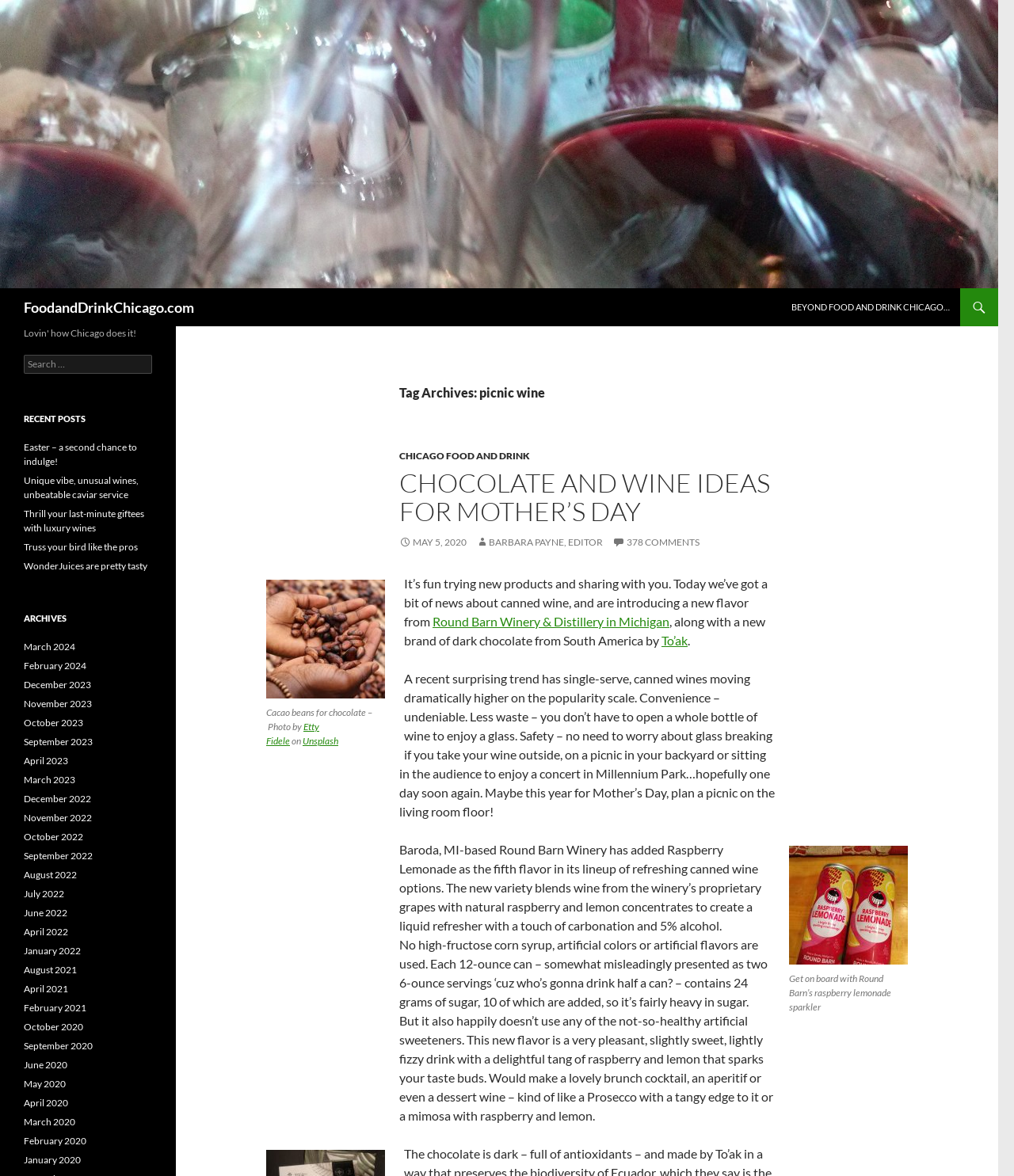What is the name of the chocolate brand mentioned in the article?
From the image, respond with a single word or phrase.

To'ak